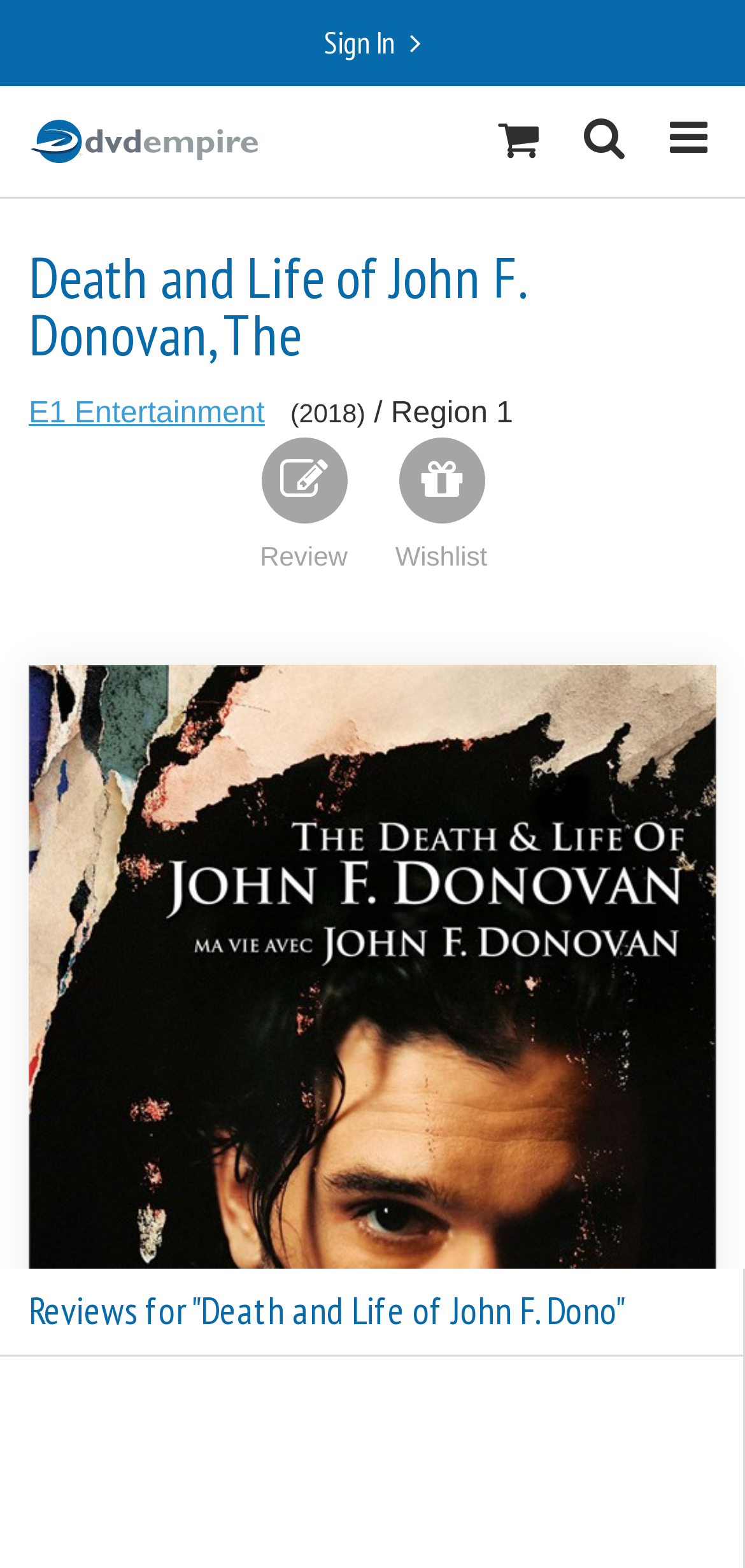Please find and generate the text of the main header of the webpage.

Death and Life of John F. Donovan, The